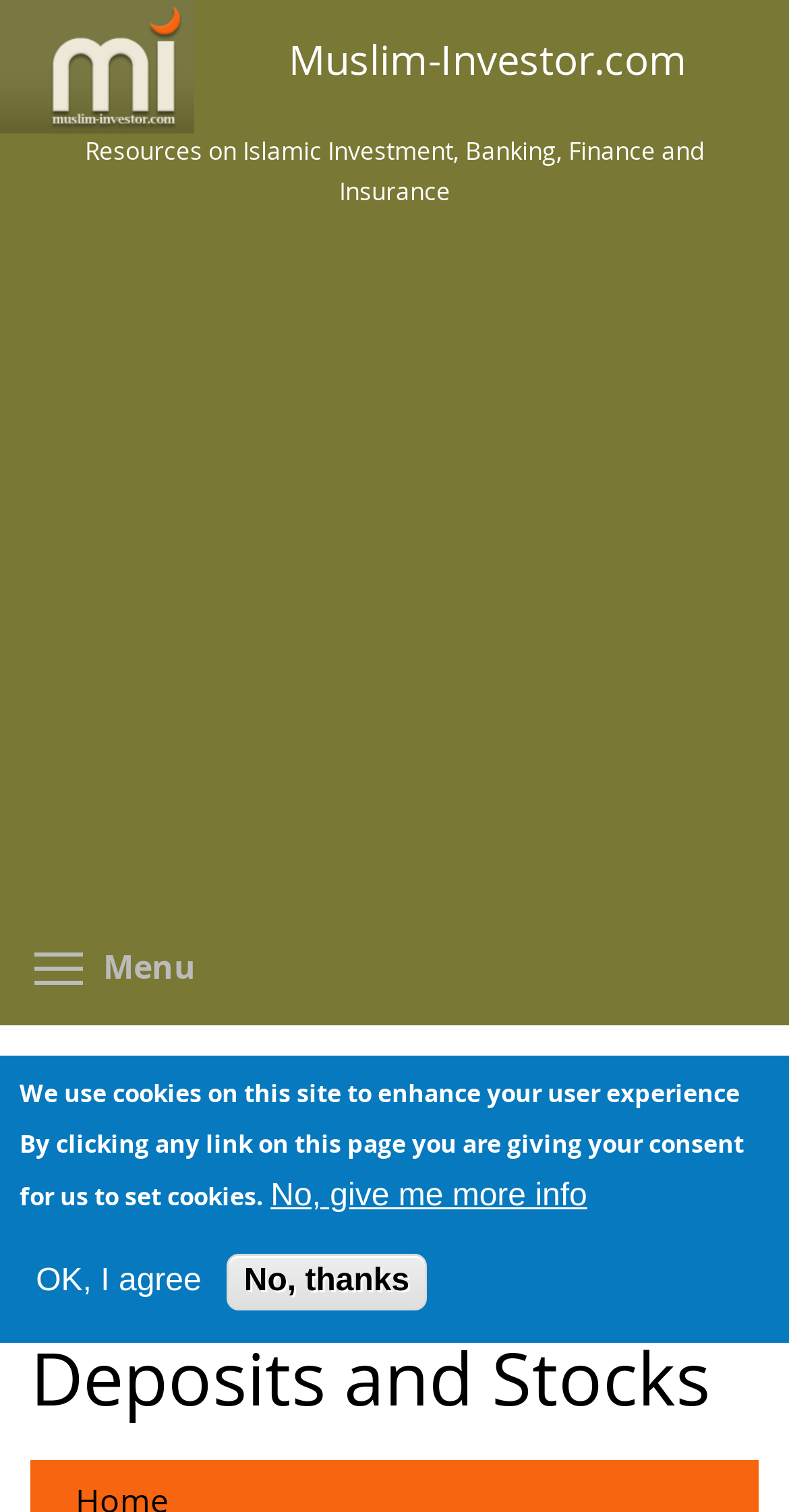Create a detailed summary of all the visual and textual information on the webpage.

The webpage is about the difference between bank deposits and stocks, specifically catering to Muslim investors. At the top-left corner, there is a link to skip to the main content. Below it, a banner spans the entire width of the page, containing a site header with a link to the home page, accompanied by a small "Home" icon. To the right of the icon, a brief description of the website reads "Resources on Islamic Investment, Banking, Finance and Insurance".

Below the banner, there is an advertisement iframe that occupies most of the page's width. Above the advertisement, a prominent heading reads "The Difference Between Bank Deposits and Stocks". 

Near the bottom of the page, there are three buttons: "No, give me more info", "OK, I agree", and "No, thanks", which are related to cookie consent. Above these buttons, two paragraphs of text explain the website's cookie policy.